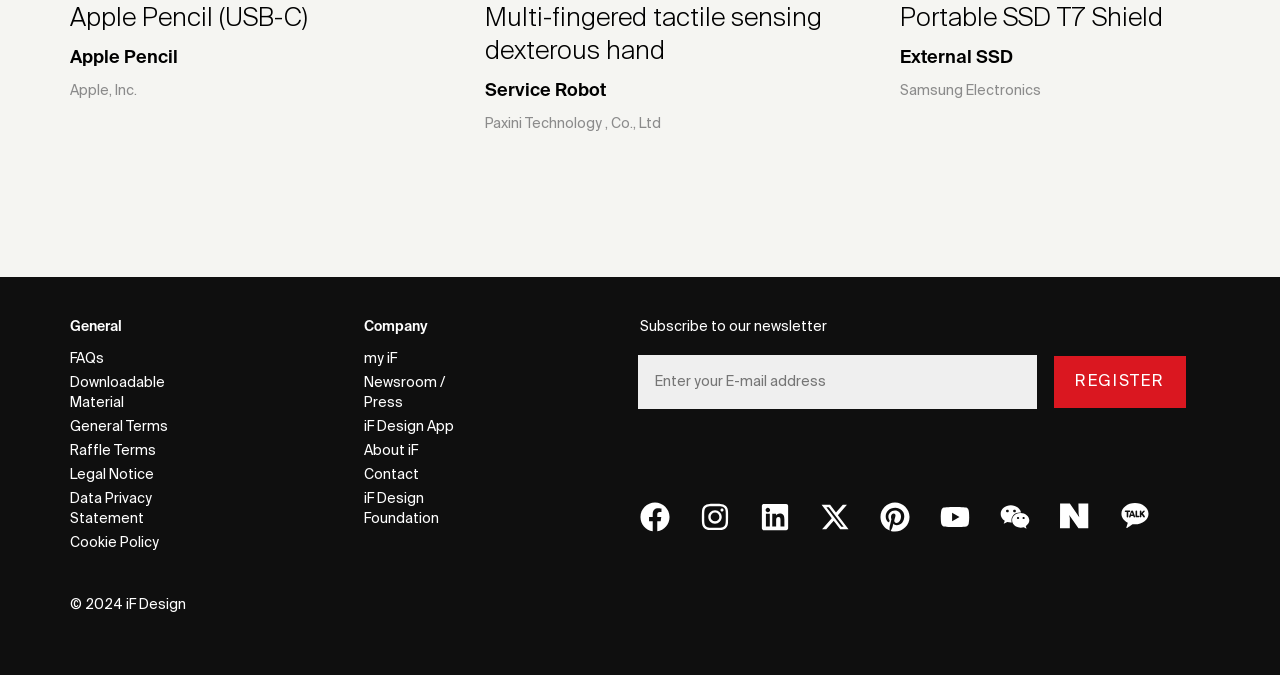What is the name of the company?
Please ensure your answer is as detailed and informative as possible.

The company name can be found in the footer section of the webpage, where it says '© 2024 iF Design'.